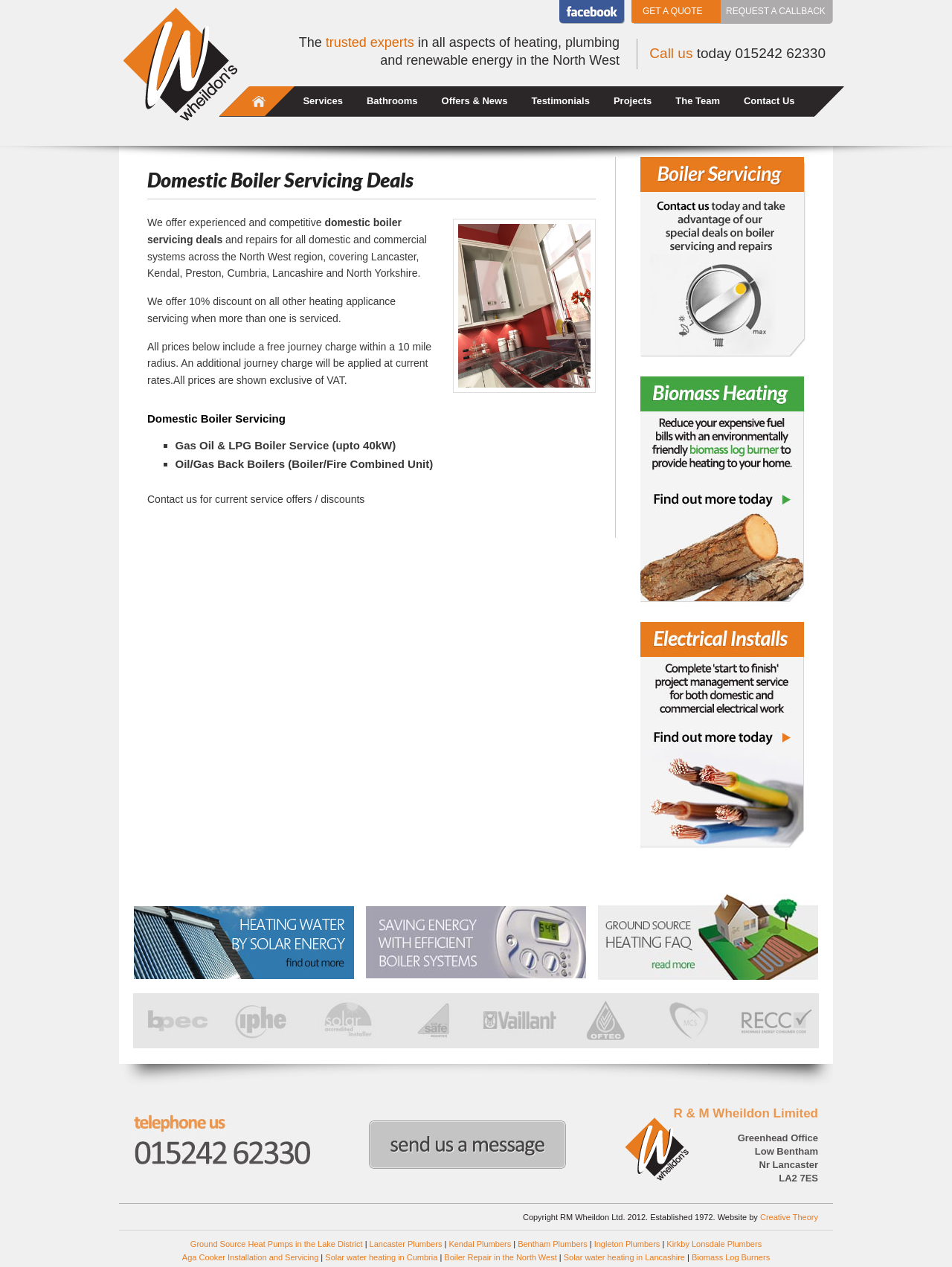Identify the bounding box for the described UI element: "Wheildons Heating and Plumbing".

[0.129, 0.006, 0.249, 0.095]